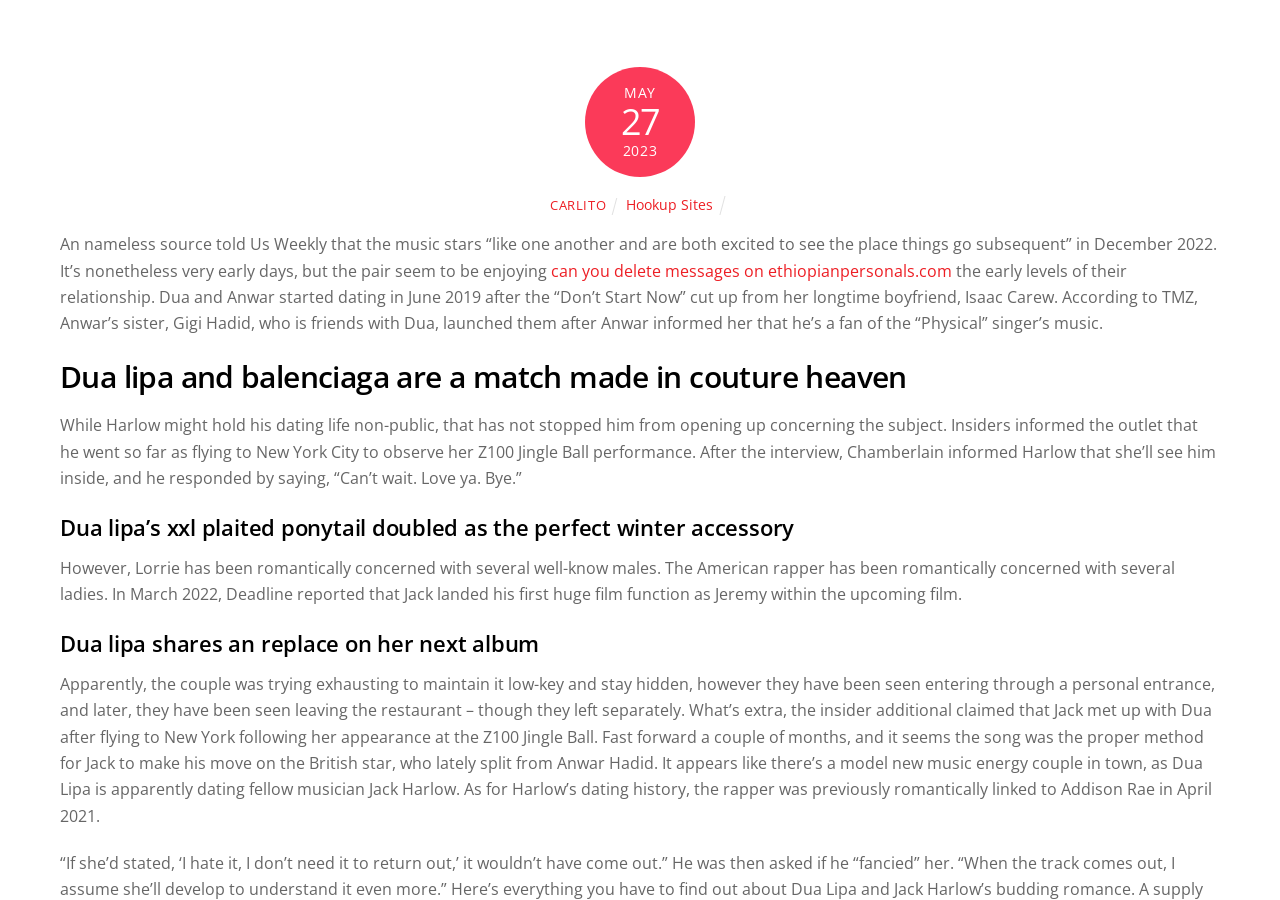Determine the bounding box coordinates of the UI element described below. Use the format (top-left x, top-left y, bottom-right x, bottom-right y) with floating point numbers between 0 and 1: Carlito

[0.43, 0.217, 0.474, 0.237]